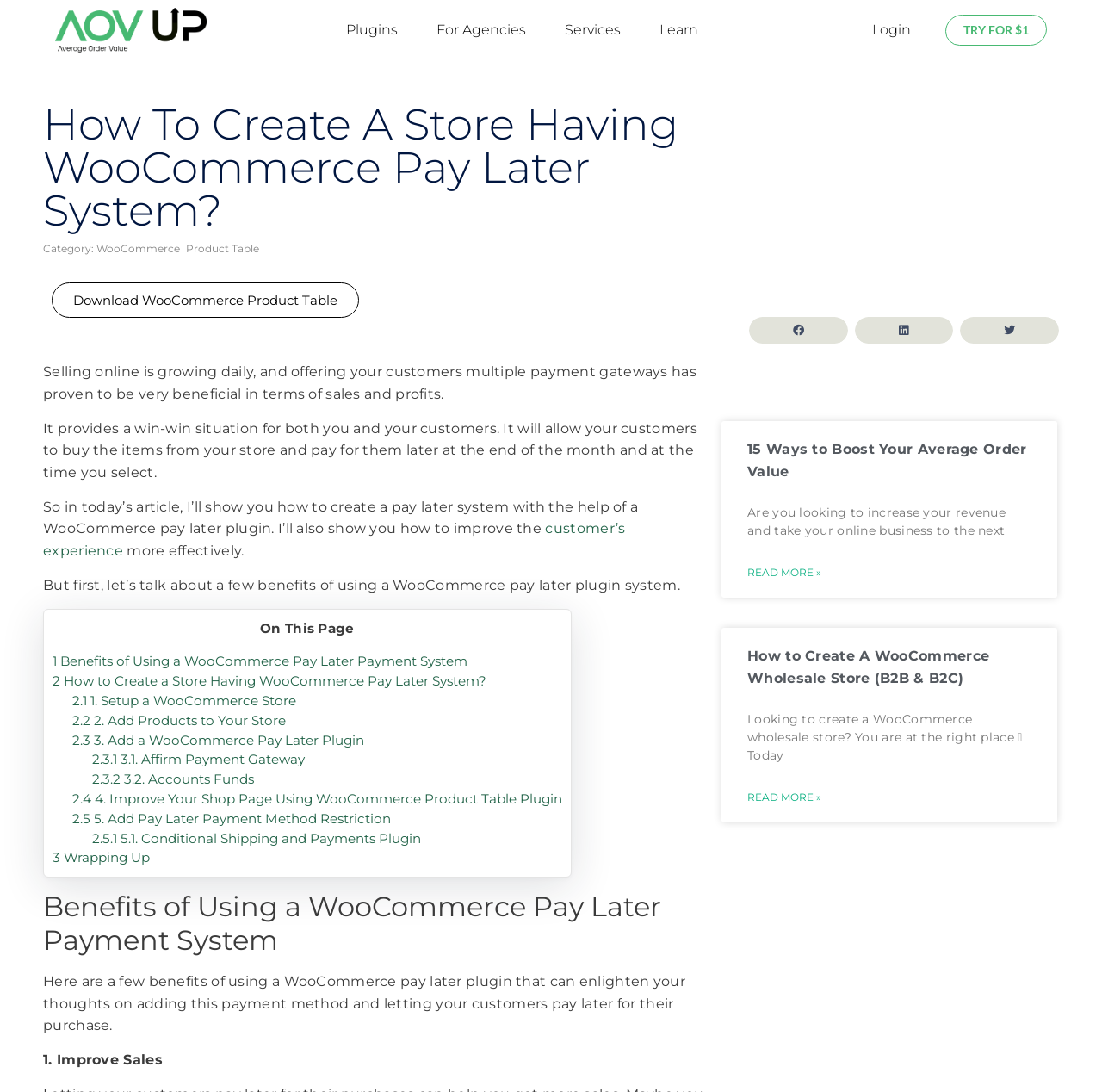Specify the bounding box coordinates of the area that needs to be clicked to achieve the following instruction: "Click on the 'Plugins' link".

[0.298, 0.009, 0.377, 0.046]